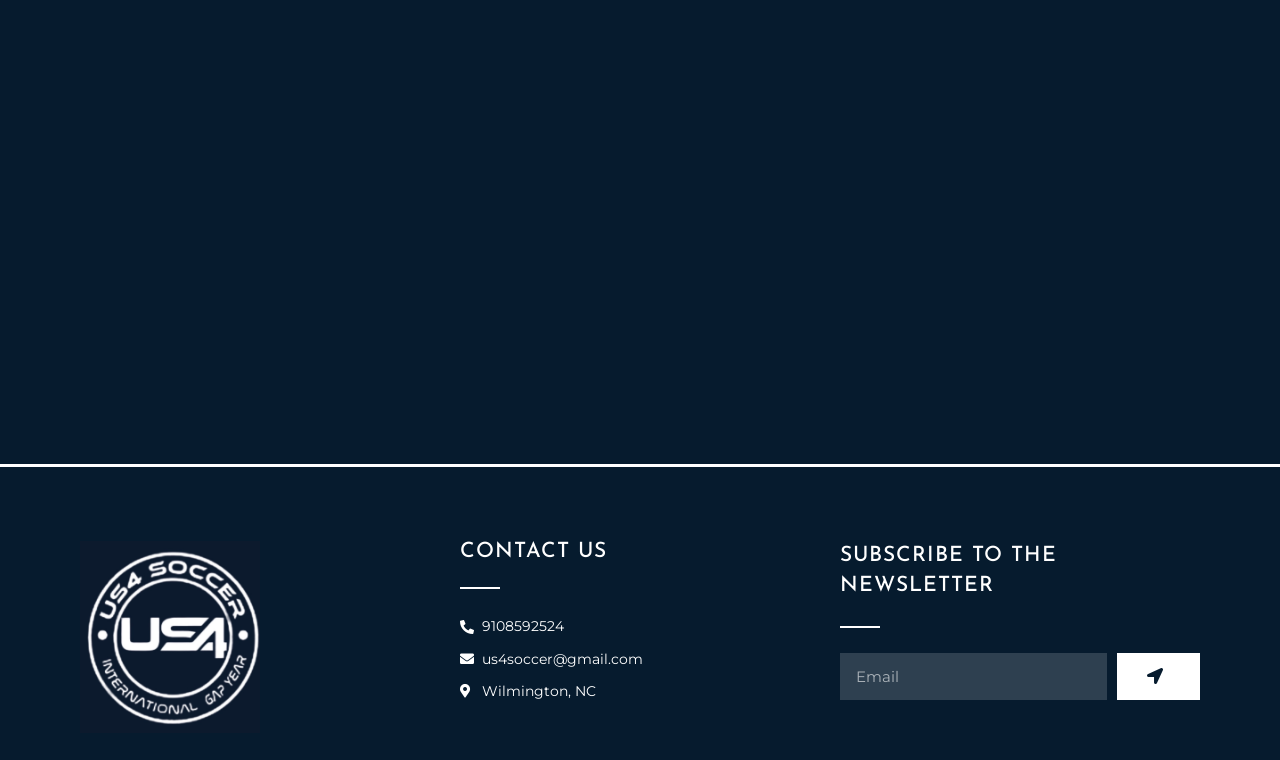What is the city where the organization is located?
Examine the image and give a concise answer in one word or a short phrase.

Wilmington, NC